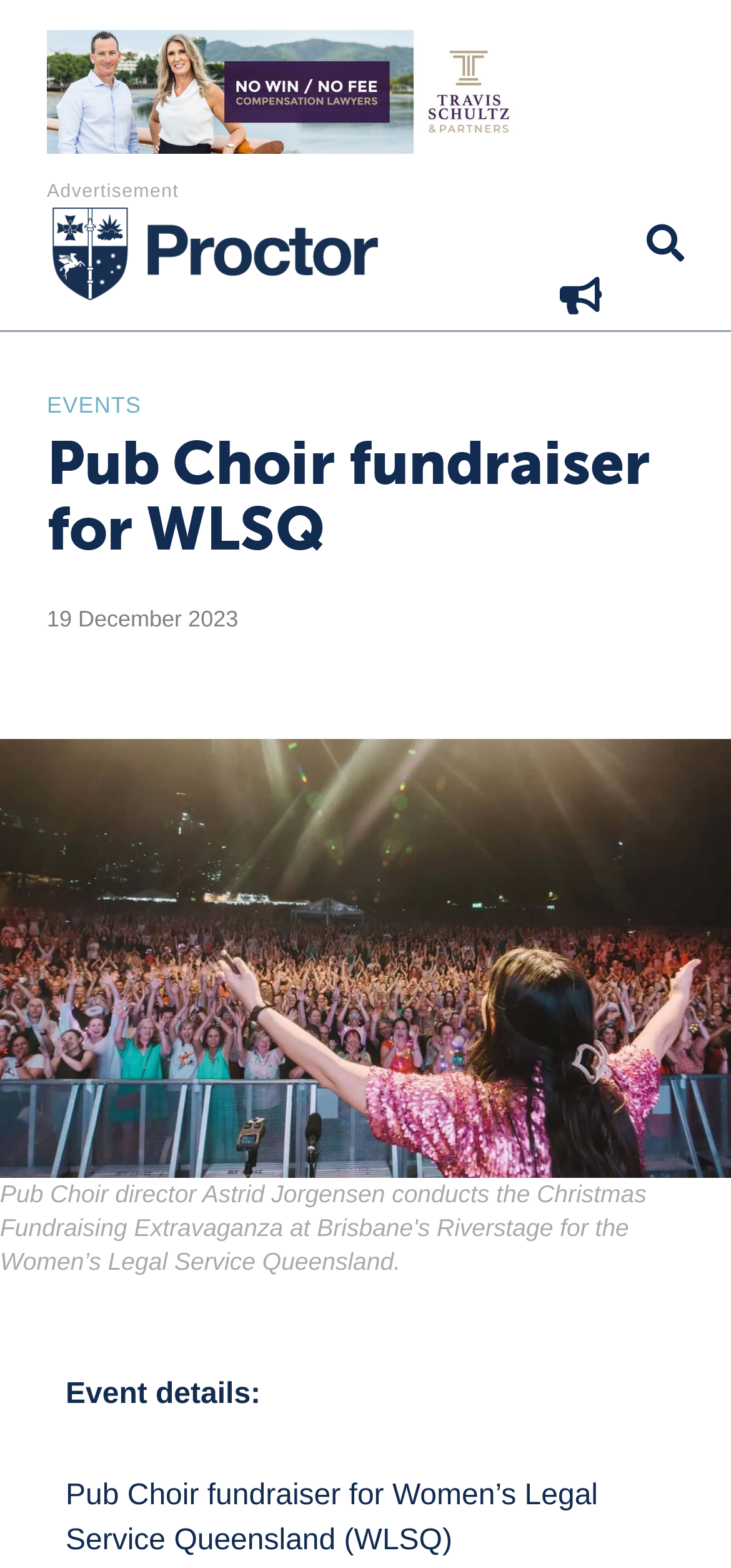Write an extensive caption that covers every aspect of the webpage.

The webpage appears to be an event page for a Pub Choir fundraiser, with a focus on raising money for Women's Legal Service Queensland (WLSQ). 

At the top of the page, there is a prominent advertisement banner, accompanied by a few links, including one labeled "EVENTS". Below this, the main event title "Pub Choir fundraiser for WLSQ" is displayed as a heading. 

To the right of the event title, there is a link indicating a date, "19 December 2023". 

The main content of the page is dominated by a large figure, which takes up most of the page's width and about a third of its height. This figure is accompanied by a caption at the bottom. 

At the very bottom of the page, there is a section with the title "Event details:", followed by a brief description of the event, including the date, location, and the amount of money raised for WLSQ.